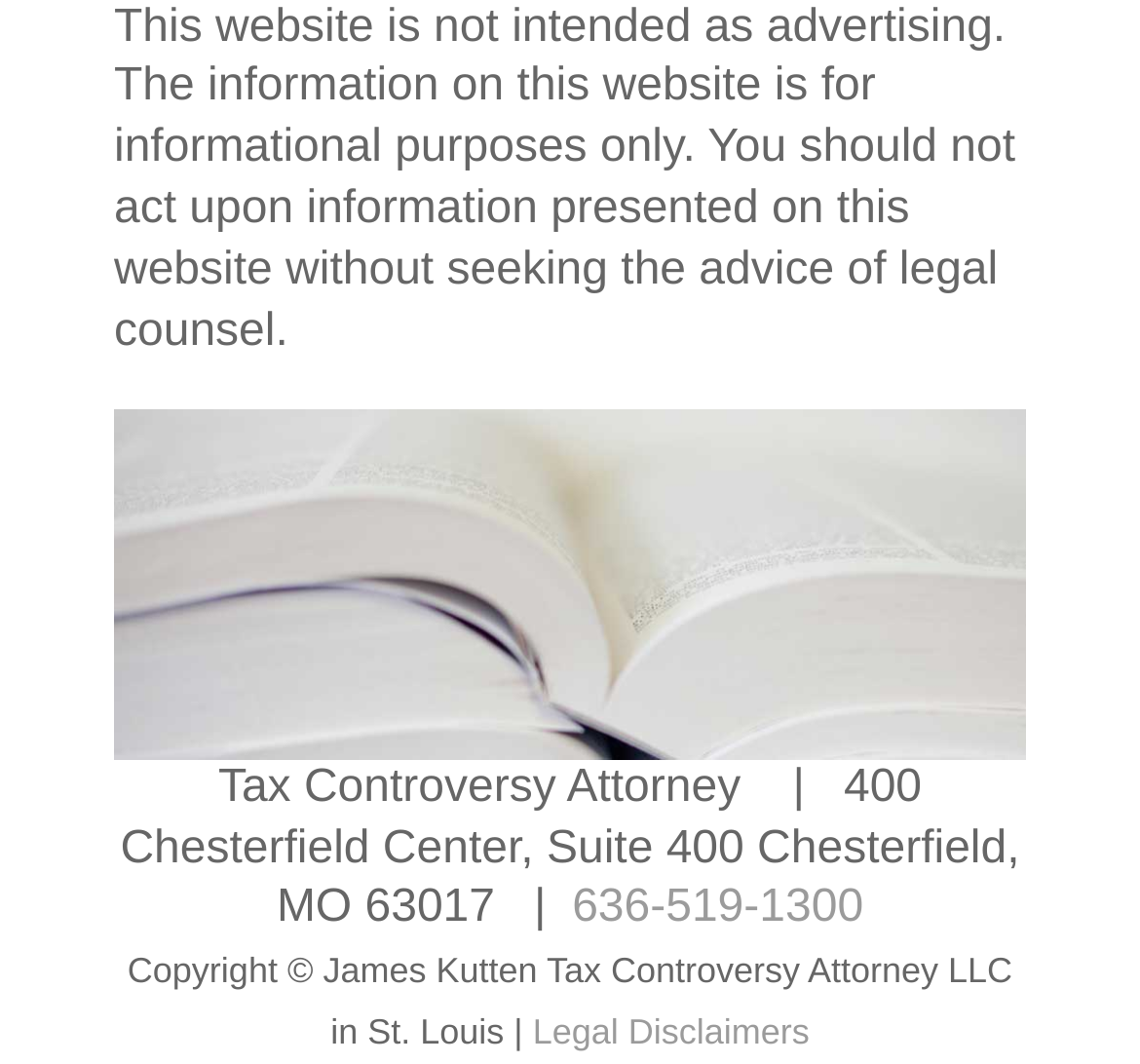Identify the bounding box coordinates of the HTML element based on this description: "Legal Disclaimers".

[0.467, 0.951, 0.71, 0.989]